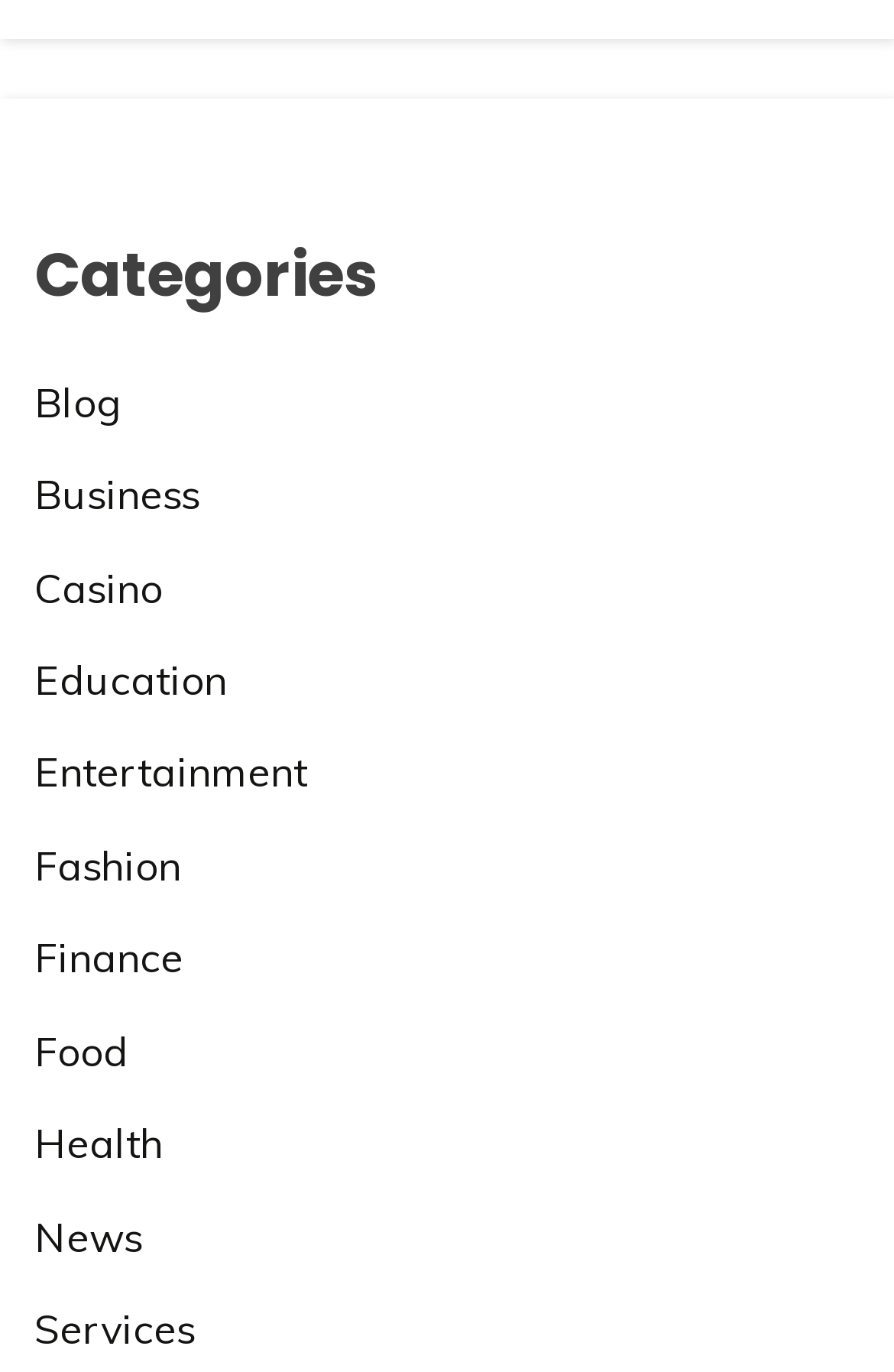Please specify the bounding box coordinates of the clickable region to carry out the following instruction: "Browse the 'Services' category". The coordinates should be four float numbers between 0 and 1, in the format [left, top, right, bottom].

[0.038, 0.95, 0.218, 0.987]